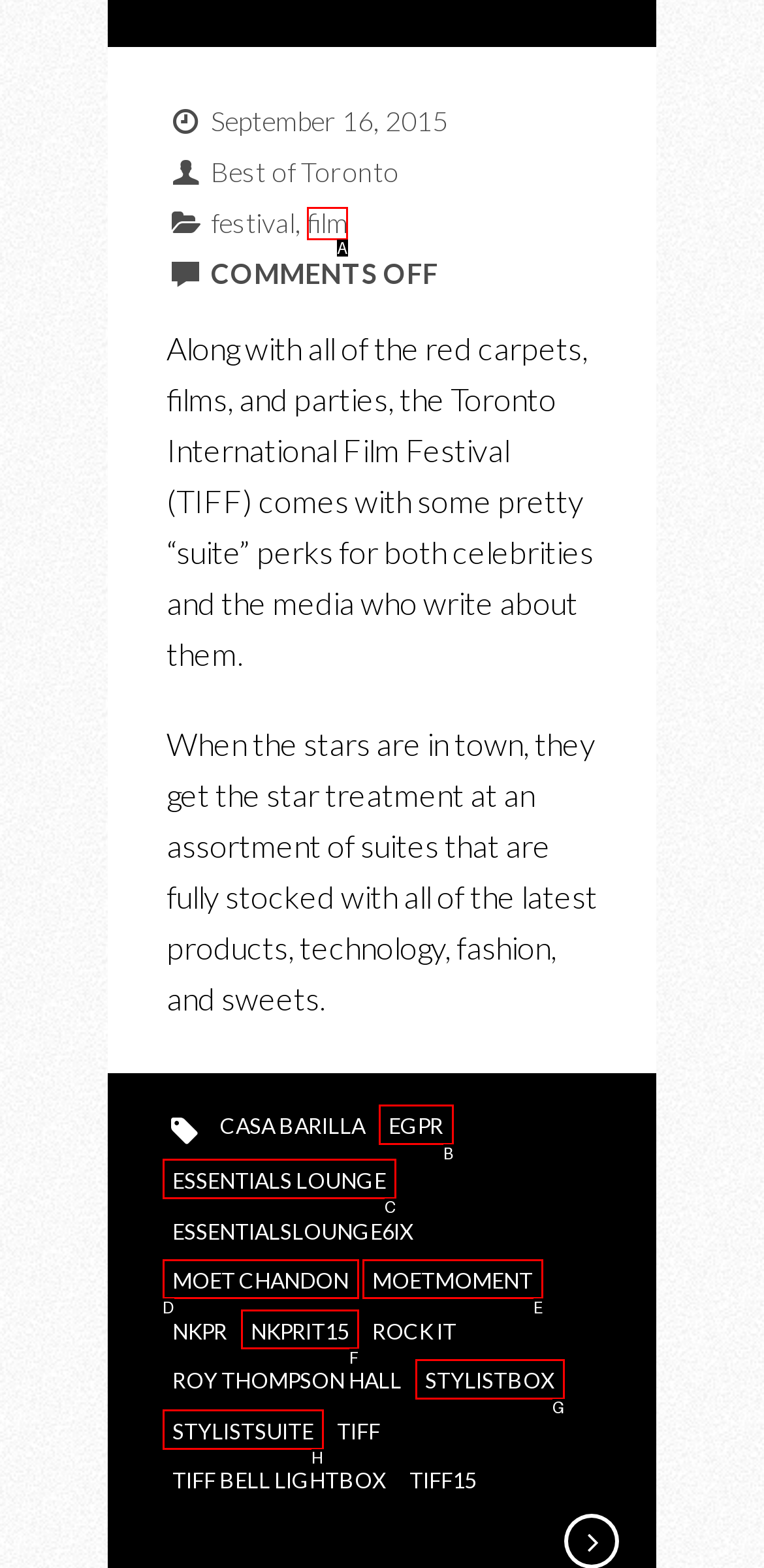Identify the correct option to click in order to accomplish the task: read about film Provide your answer with the letter of the selected choice.

A